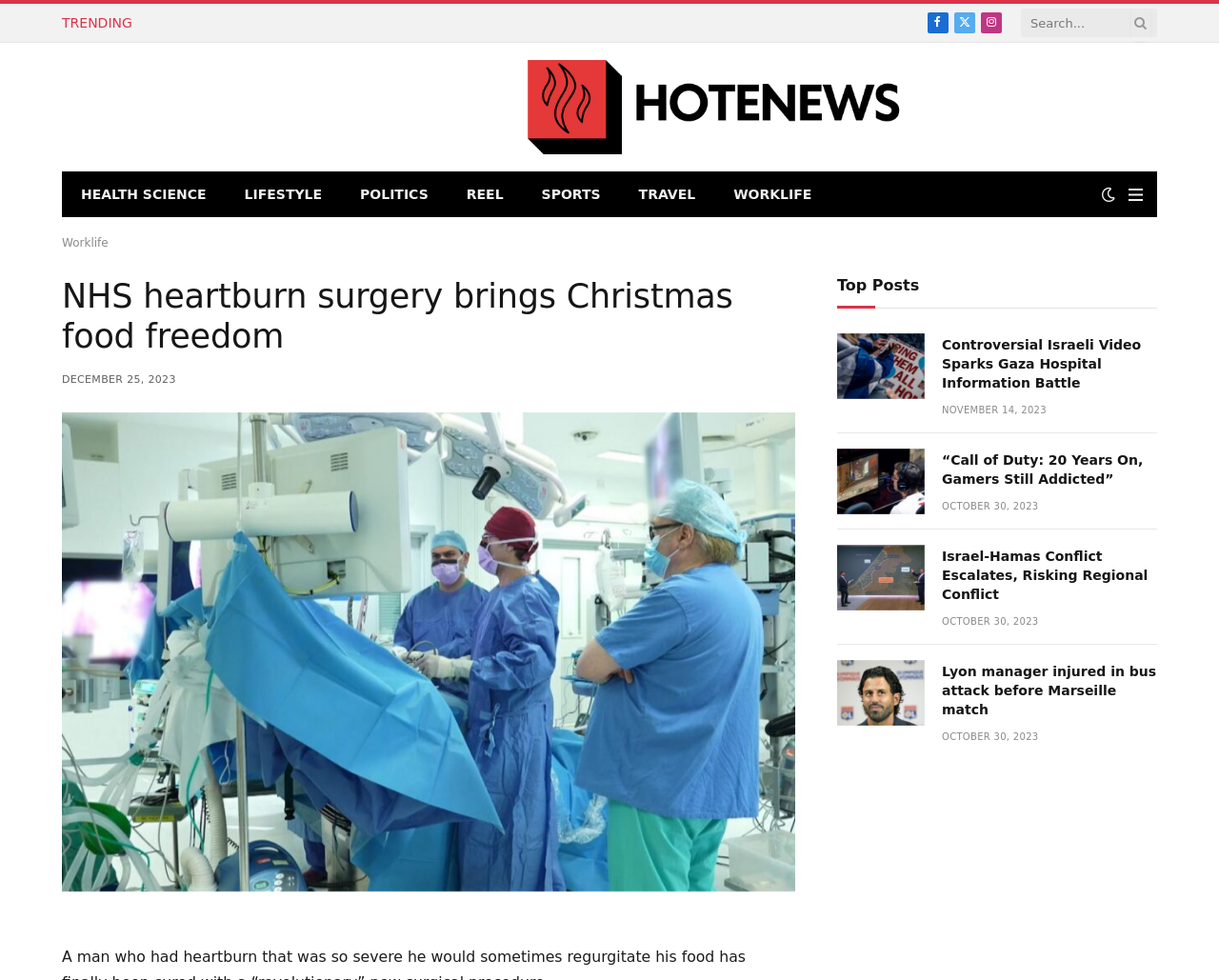Provide a thorough and detailed response to the question by examining the image: 
How many articles are listed under 'Top Posts'?

I counted the number of articles listed under the 'Top Posts' heading, which includes 'Controversial Israeli Video Sparks Gaza Hospital Information Battle', '“Call of Duty: 20 Years On, Gamers Still Addicted”', 'Israel-Hamas Conflict Escalates, Risking Regional Conflict', and 'Lyon manager injured in bus attack before Marseille match'.